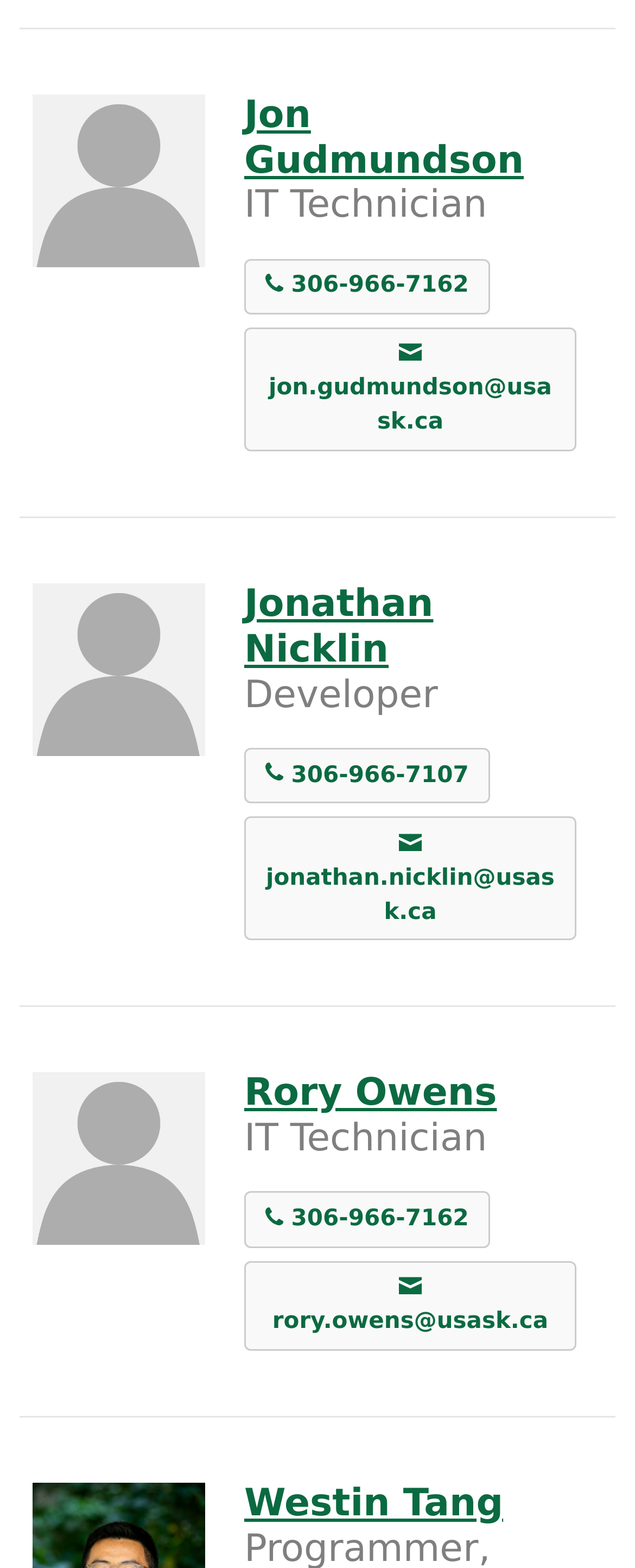Identify the bounding box coordinates for the UI element that matches this description: "Jonathan Nicklin".

[0.385, 0.372, 0.682, 0.428]